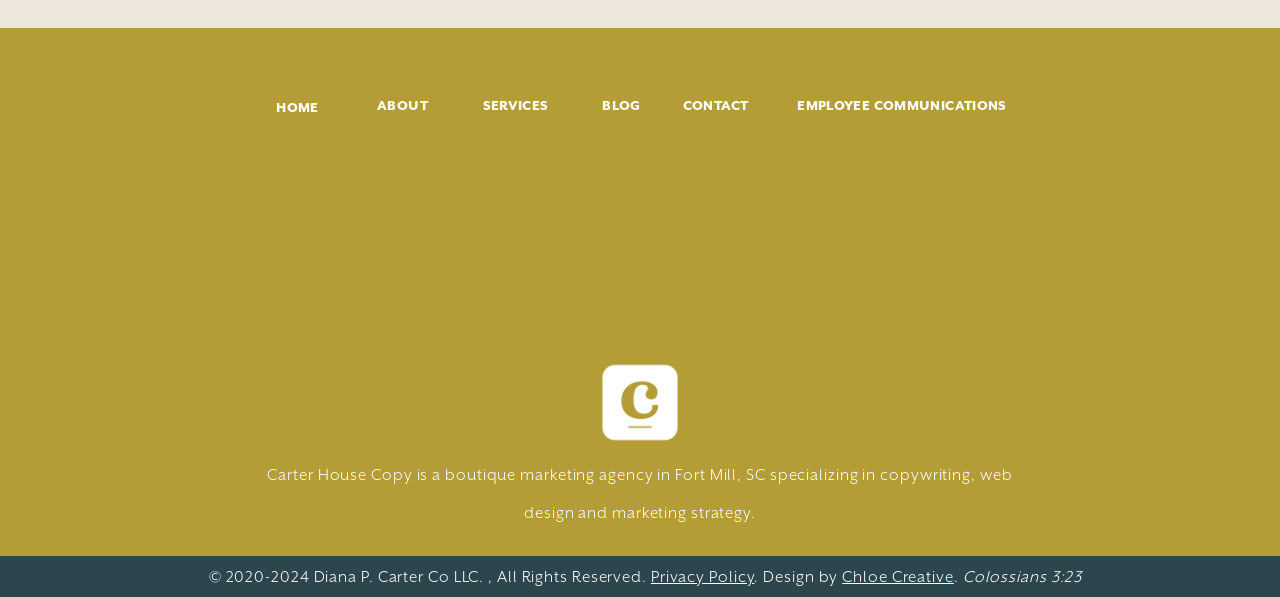Please answer the following question using a single word or phrase: 
What is the name of the marketing agency?

Carter House Copy